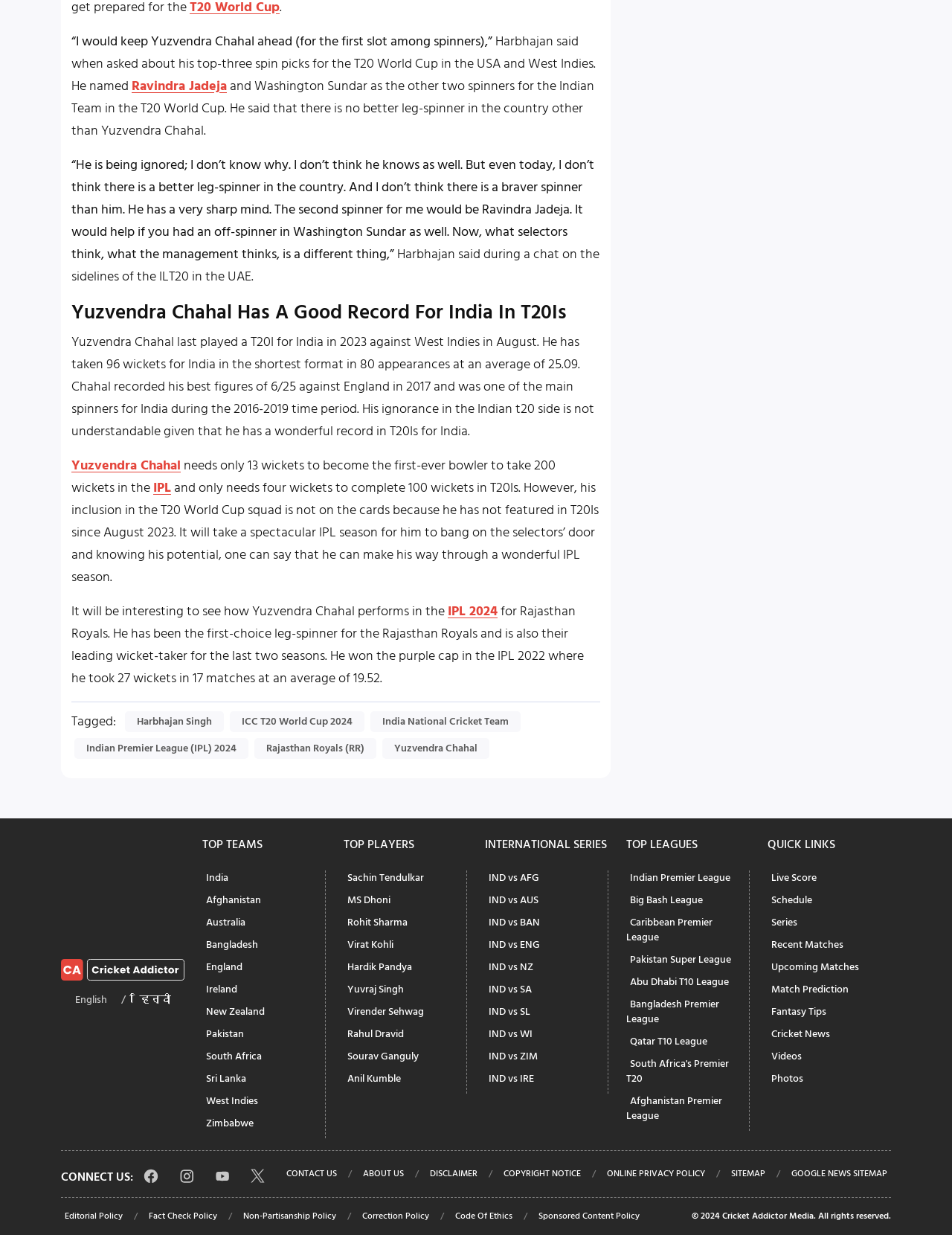Locate the bounding box coordinates of the area that needs to be clicked to fulfill the following instruction: "Explore the top teams in cricket". The coordinates should be in the format of four float numbers between 0 and 1, namely [left, top, right, bottom].

[0.212, 0.677, 0.342, 0.69]